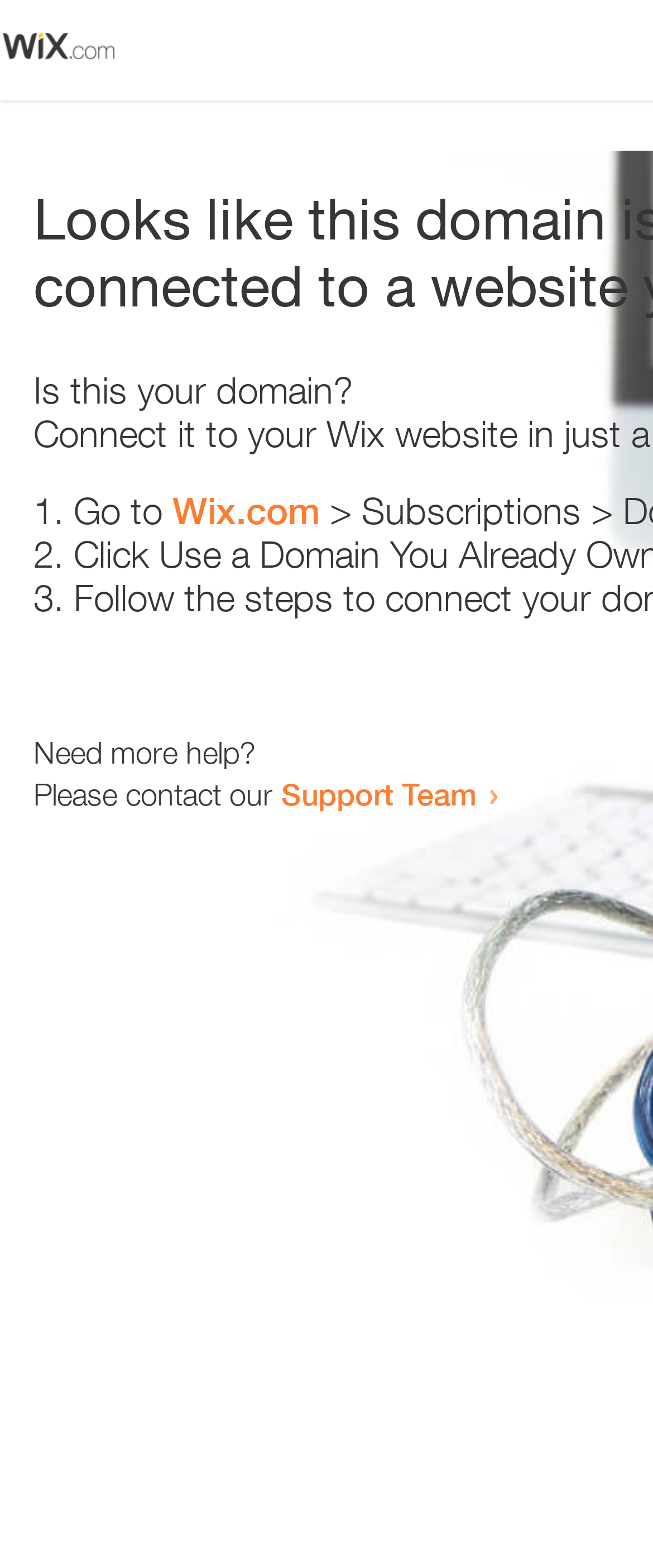Generate a comprehensive caption for the webpage you are viewing.

The webpage appears to be an error page, with a small image at the top left corner. Below the image, there is a question "Is this your domain?" in a prominent position. 

To the right of the question, there is a numbered list with three items. The first item starts with "1." and suggests going to "Wix.com". The second item starts with "2." and the third item starts with "3.", but their contents are not specified. 

Below the list, there is a message "Need more help?" followed by a sentence "Please contact our Support Team" with a link to the Support Team. The link is positioned to the right of the sentence.